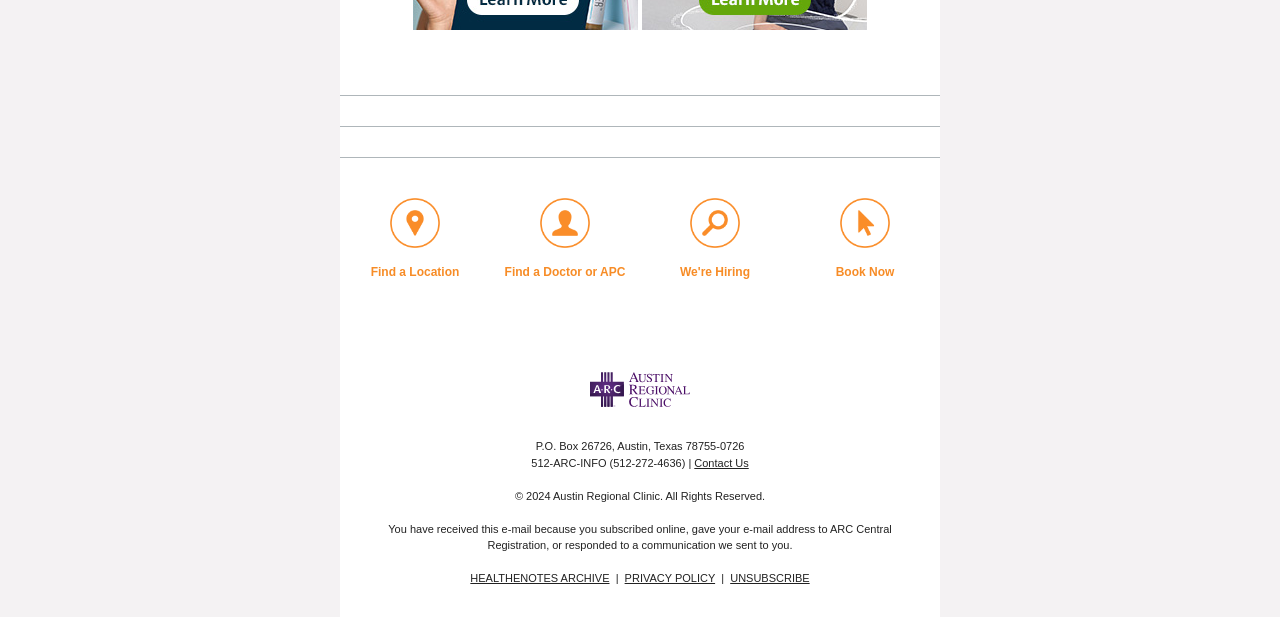Respond with a single word or phrase for the following question: 
What social media platforms are linked on the webpage?

Facebook, Instagram, YouTube, LinkedIn